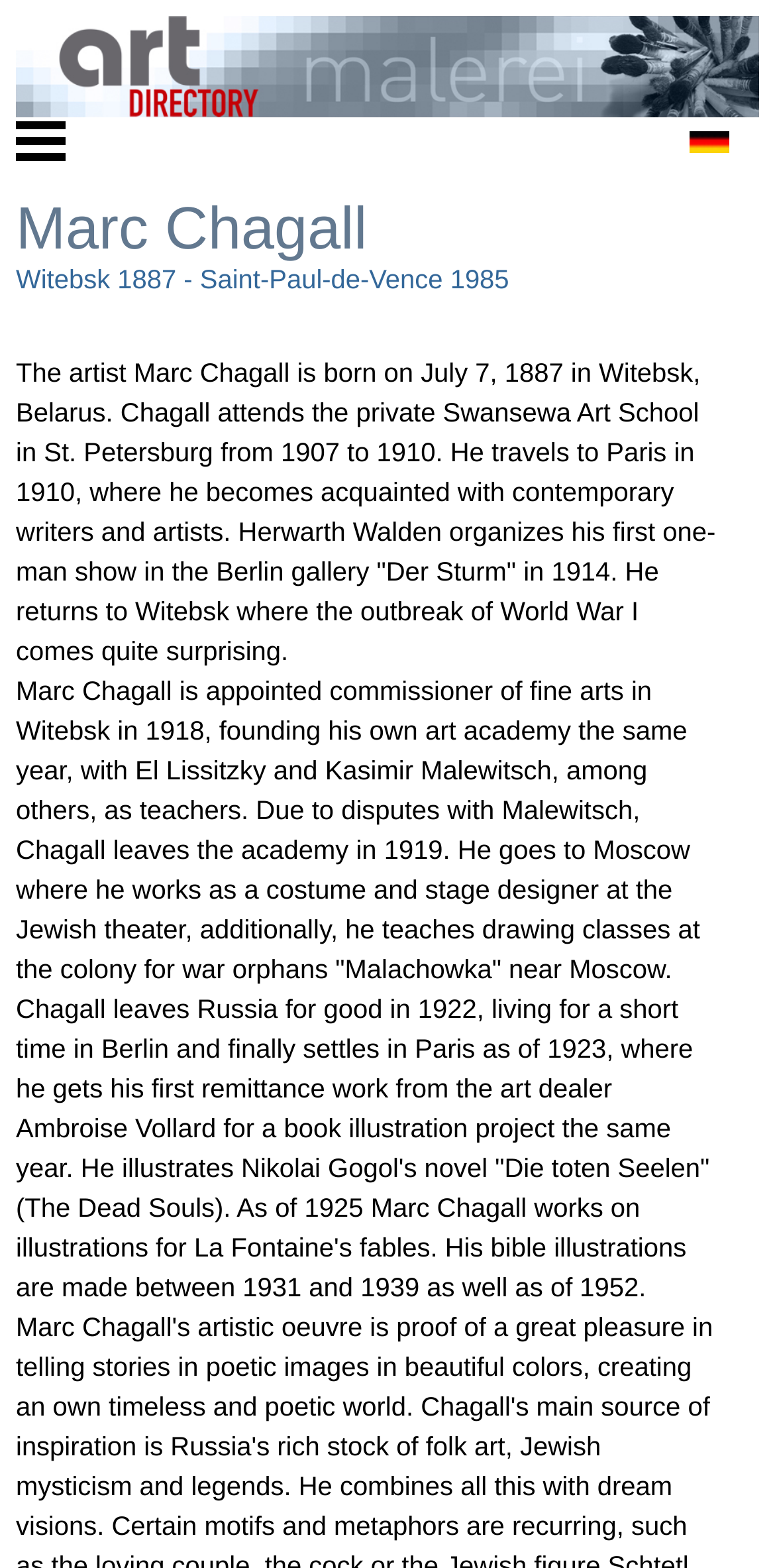Who organized Marc Chagall's first one-man show in 1914?
Based on the screenshot, provide a one-word or short-phrase response.

Herwarth Walden